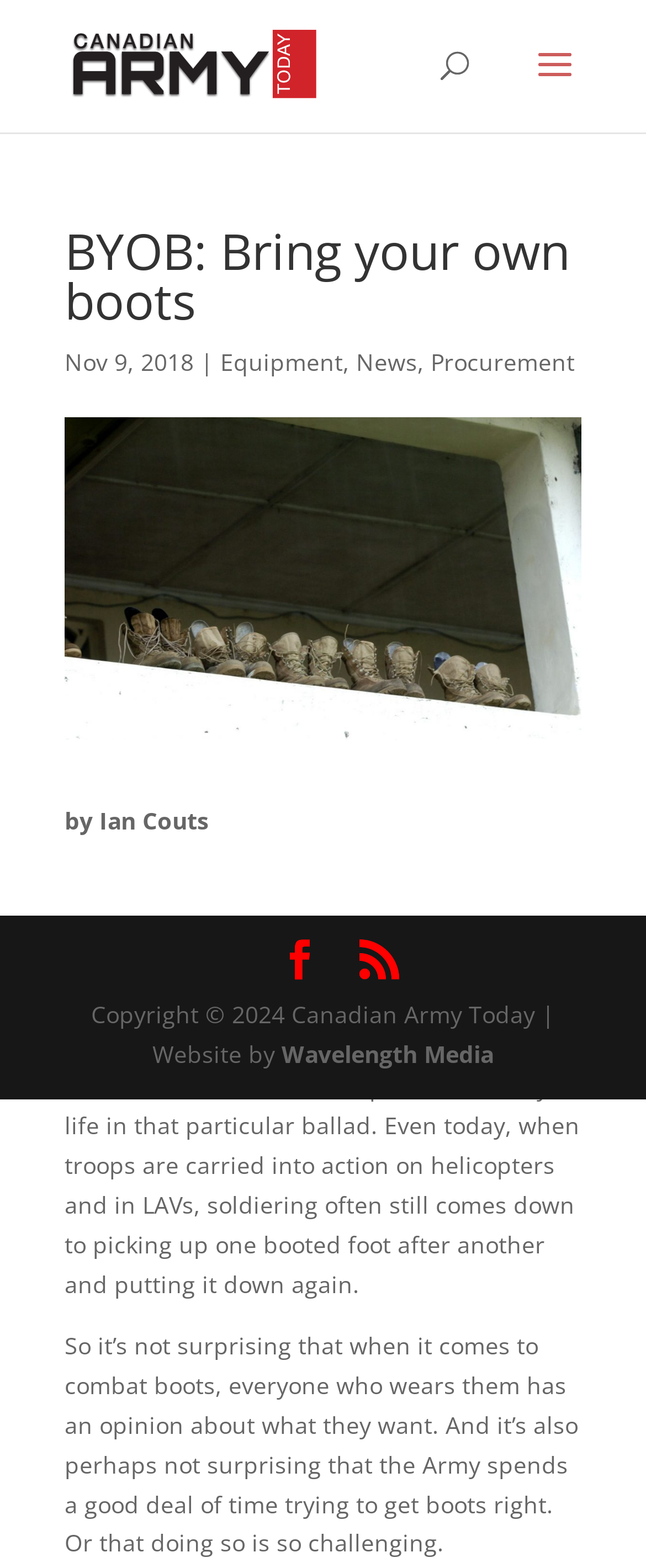Please find the bounding box coordinates in the format (top-left x, top-left y, bottom-right x, bottom-right y) for the given element description. Ensure the coordinates are floating point numbers between 0 and 1. Description: News

[0.551, 0.221, 0.646, 0.241]